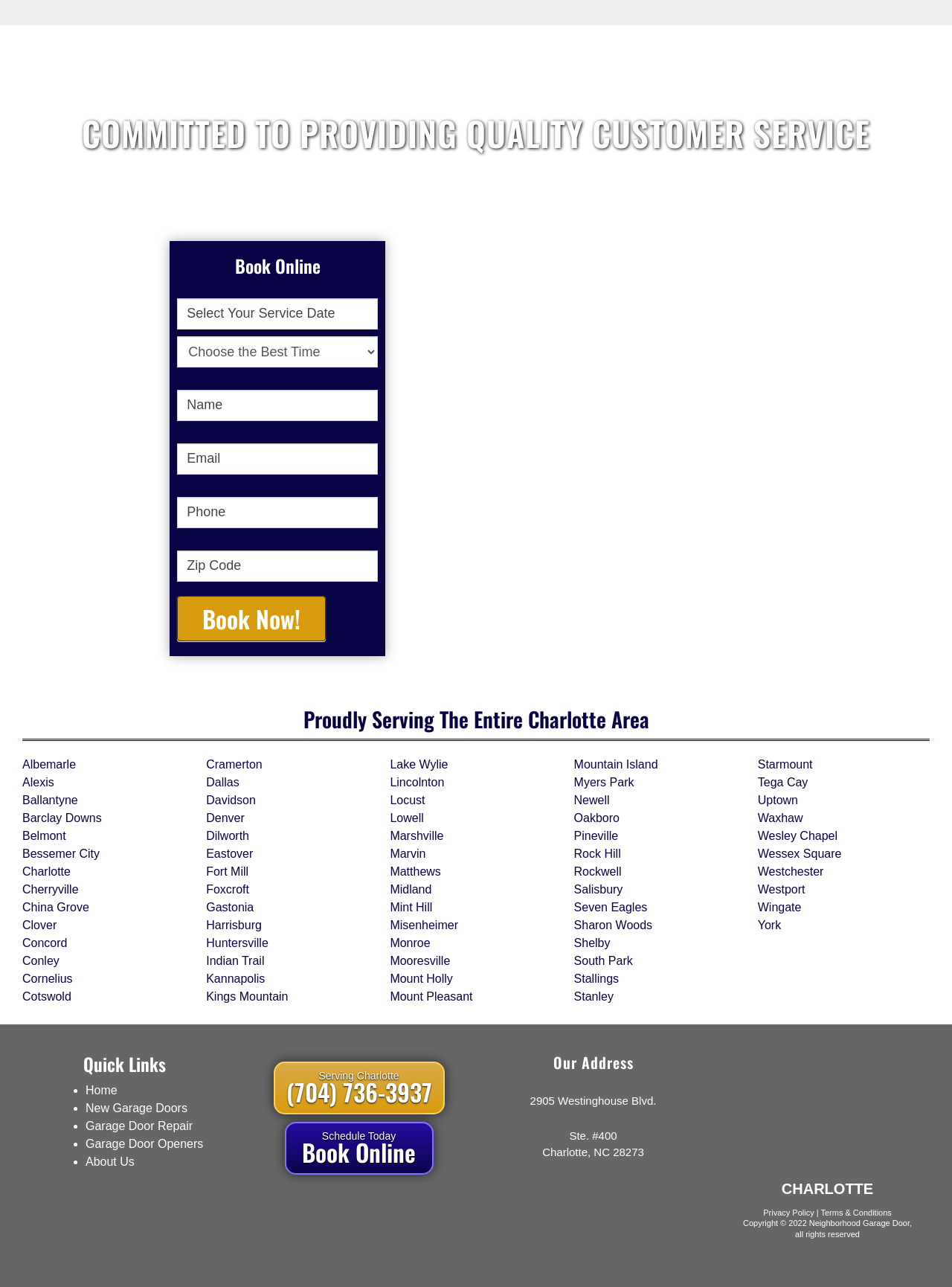Locate the bounding box coordinates of the clickable area needed to fulfill the instruction: "Click the Book Now button".

[0.186, 0.463, 0.342, 0.498]